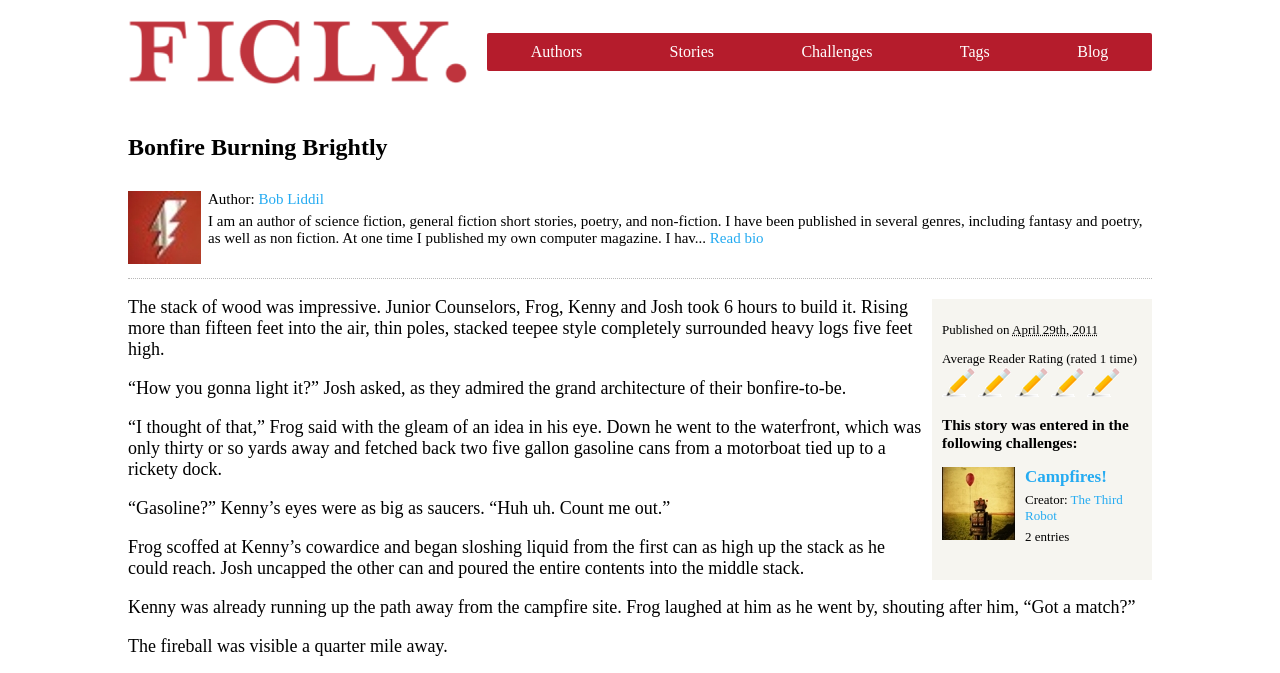Provide the bounding box coordinates of the UI element this sentence describes: "The Third Robot".

[0.801, 0.732, 0.877, 0.778]